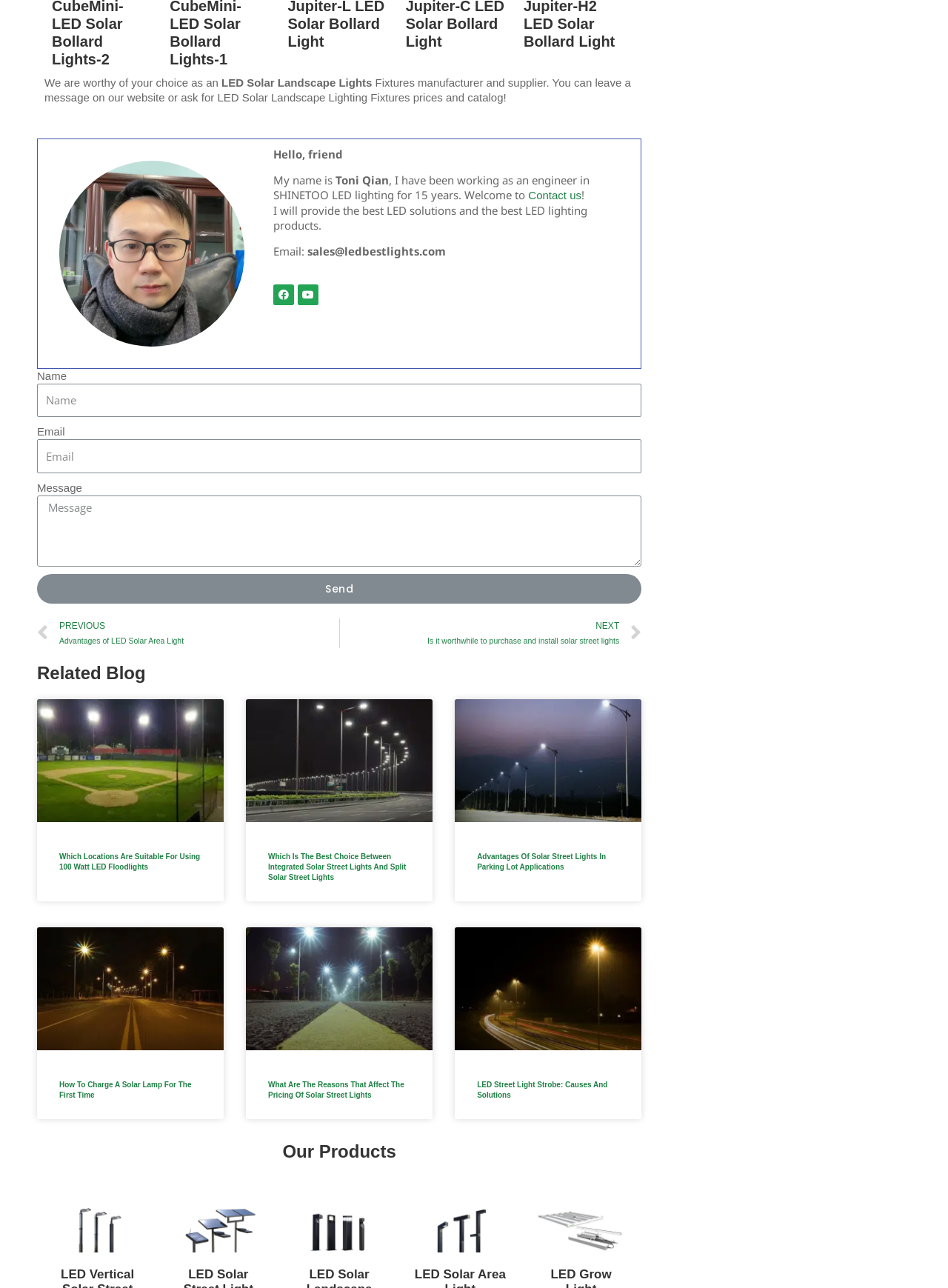Provide a one-word or short-phrase answer to the question:
How can you contact the person introducing himself?

Through email or Facebook